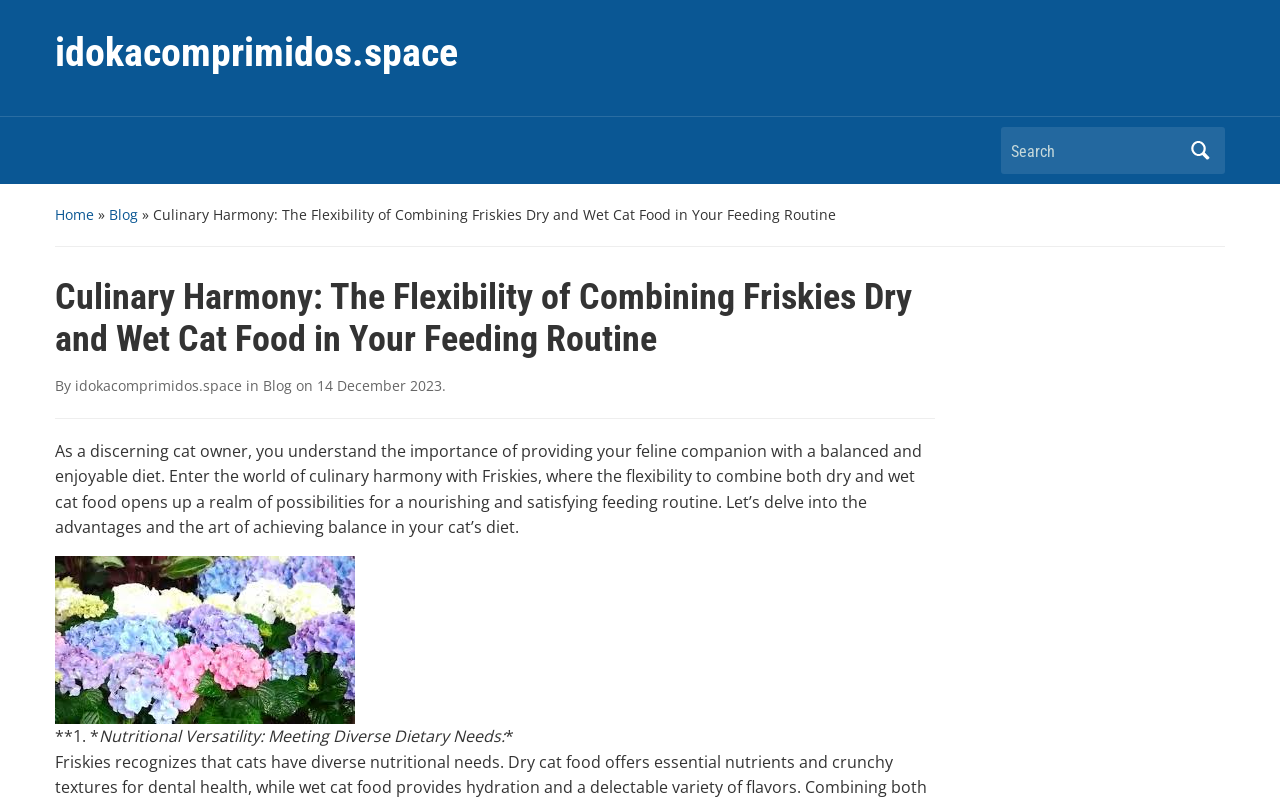When was the article published?
Using the image as a reference, give a one-word or short phrase answer.

14 December 2023